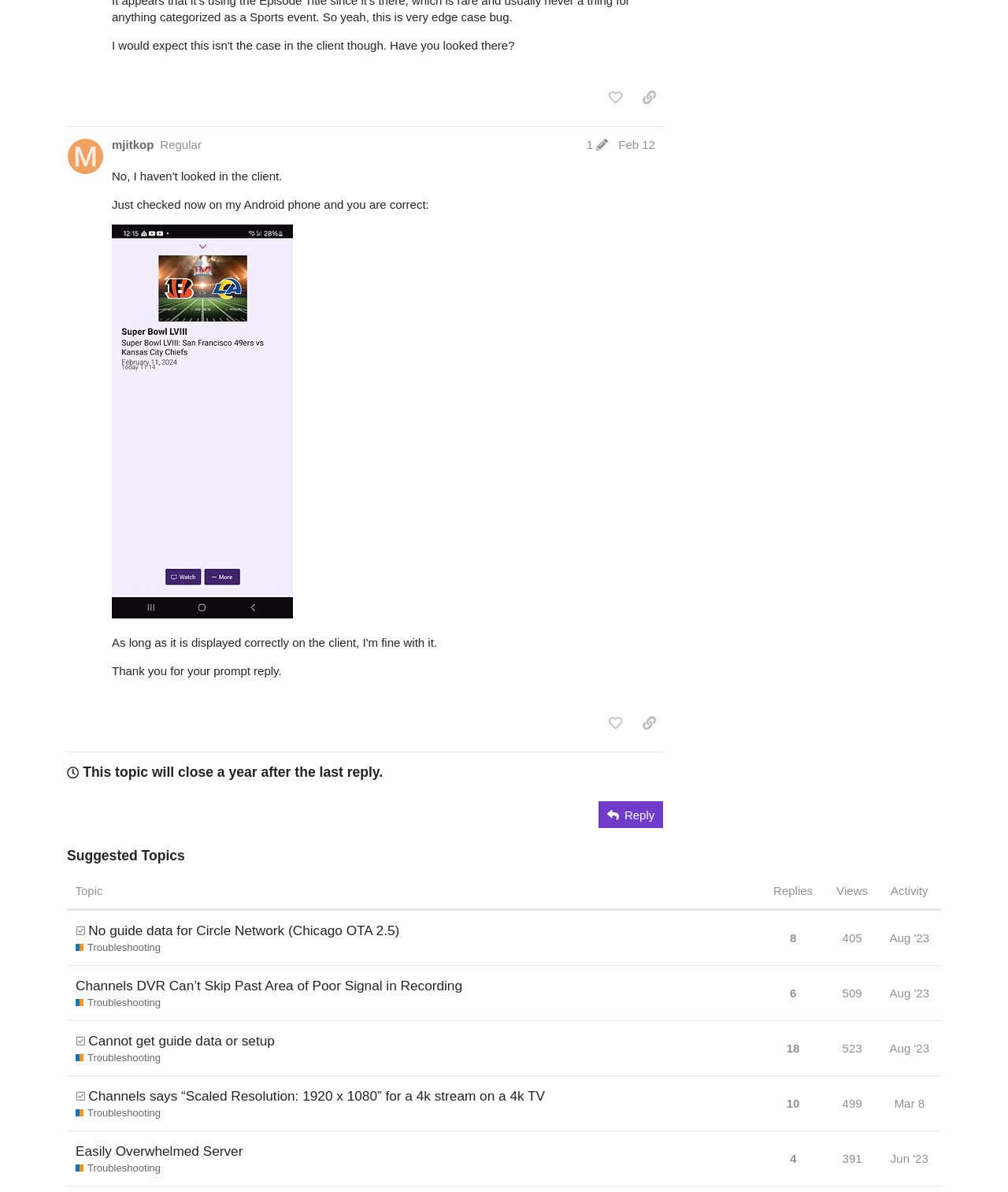Find and indicate the bounding box coordinates of the region you should select to follow the given instruction: "View topic 'No guide data for Circle Network (Chicago OTA 2.5) Troubleshooting'".

[0.067, 0.763, 0.757, 0.81]